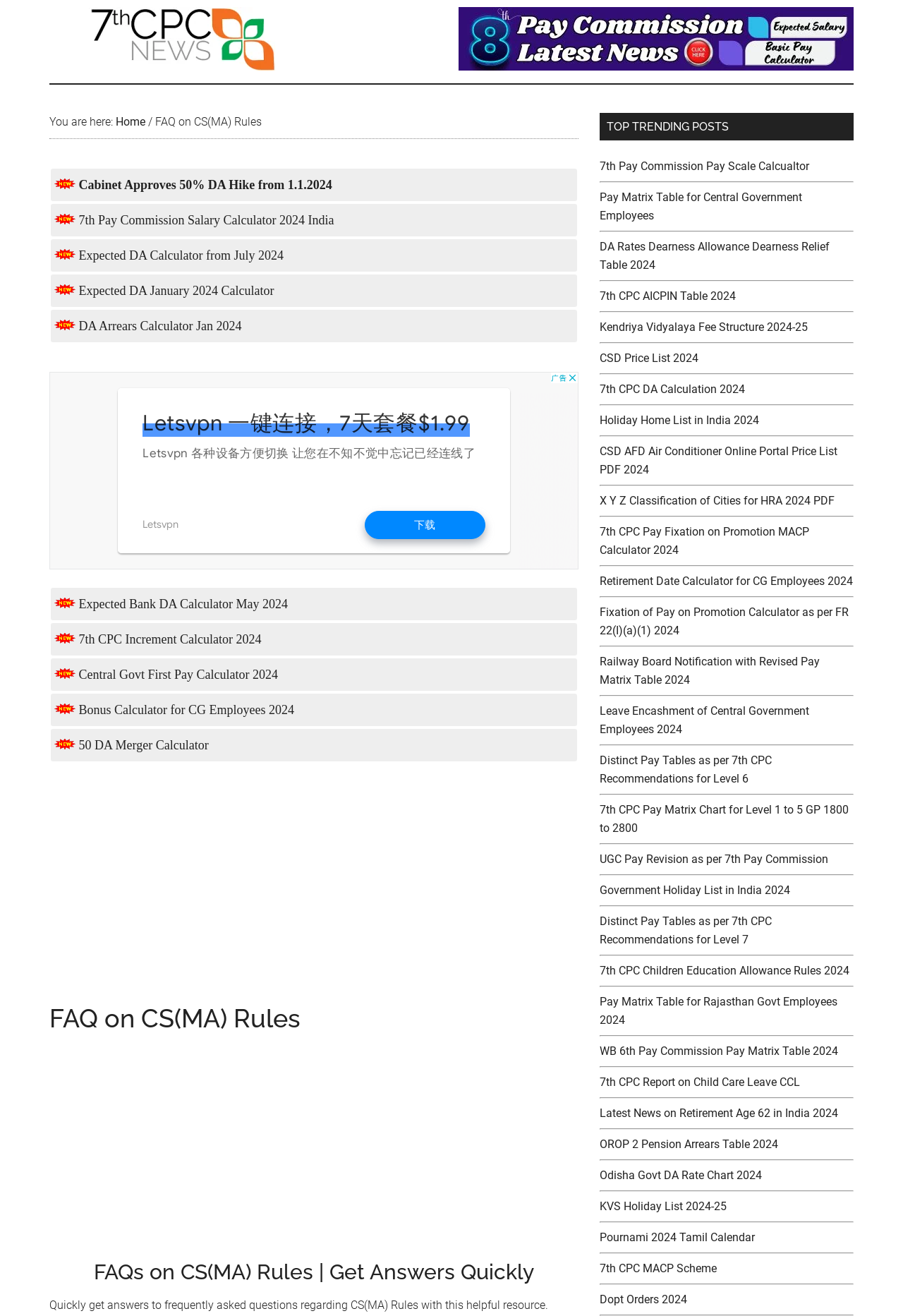Please determine the primary heading and provide its text.

FAQ on CS(MA) Rules